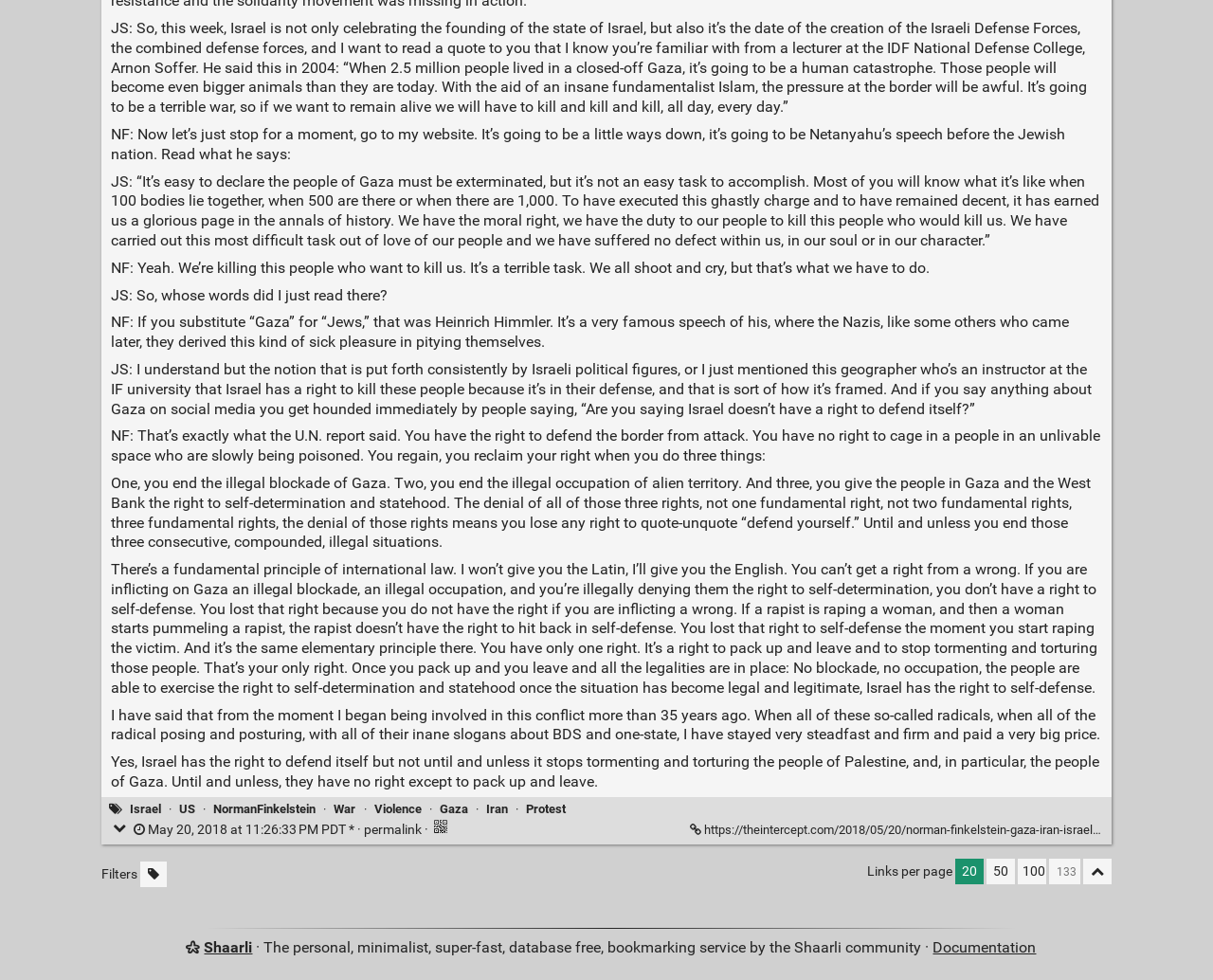Find the bounding box coordinates of the element to click in order to complete this instruction: "Add a tag". The bounding box coordinates must be four float numbers between 0 and 1, denoted as [left, top, right, bottom].

[0.103, 0.817, 0.137, 0.836]